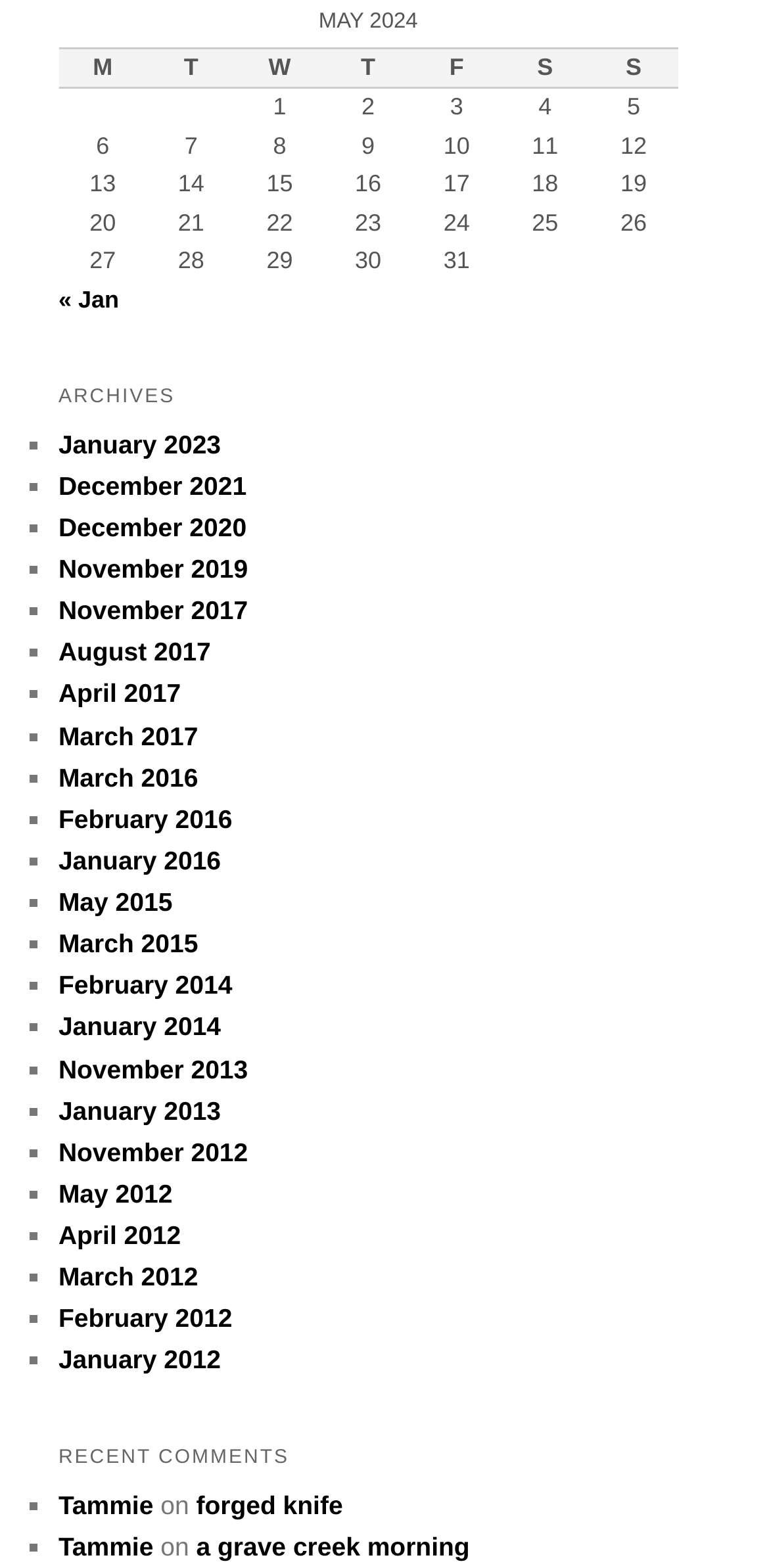Please provide a comprehensive response to the question based on the details in the image: How many links are in the archives section?

I counted the number of links in the archives section, each representing a month, and found 15 links.